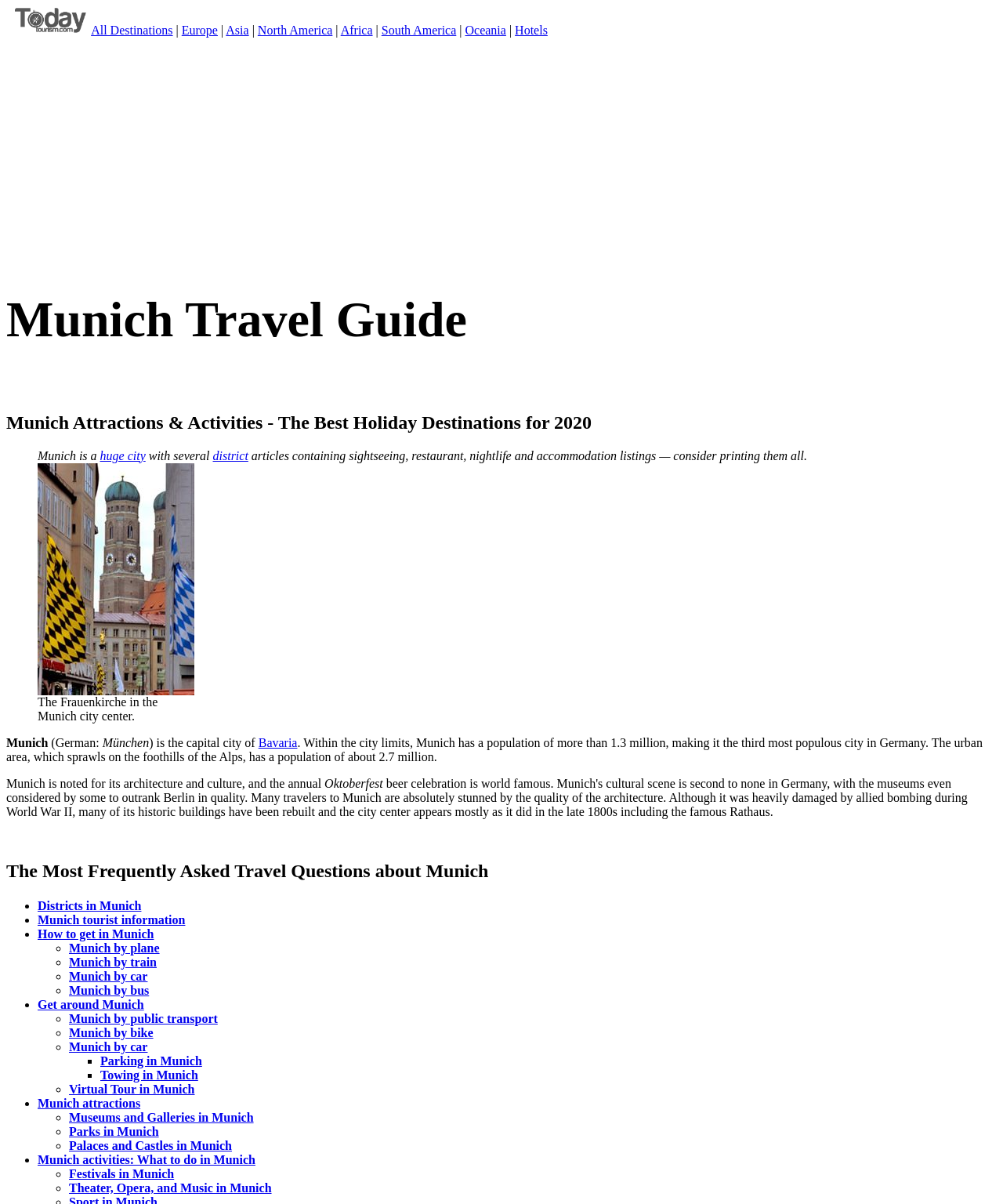Identify the bounding box for the described UI element: "News & Media".

None